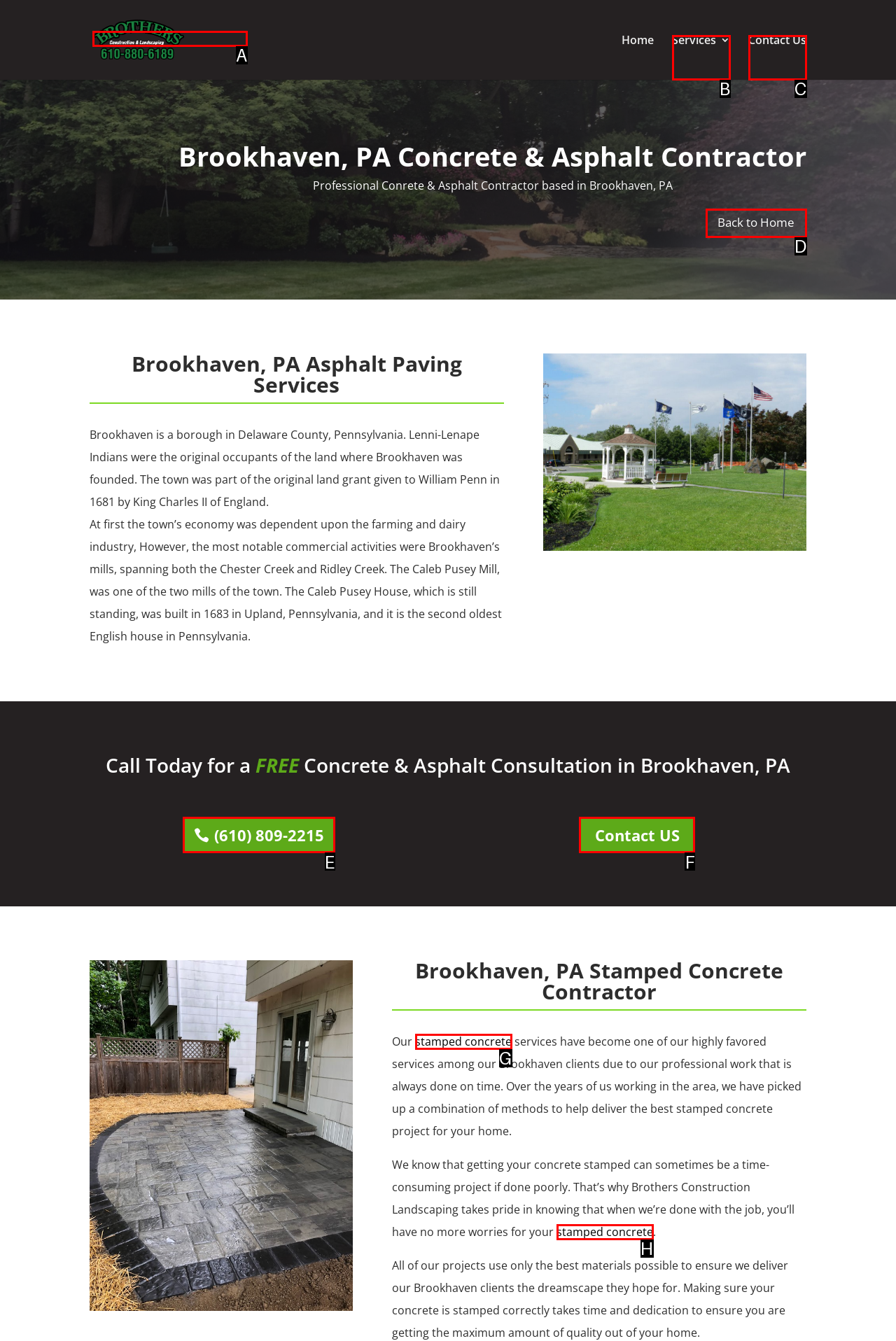Find the correct option to complete this instruction: Subscribe to the newsletter. Reply with the corresponding letter.

None